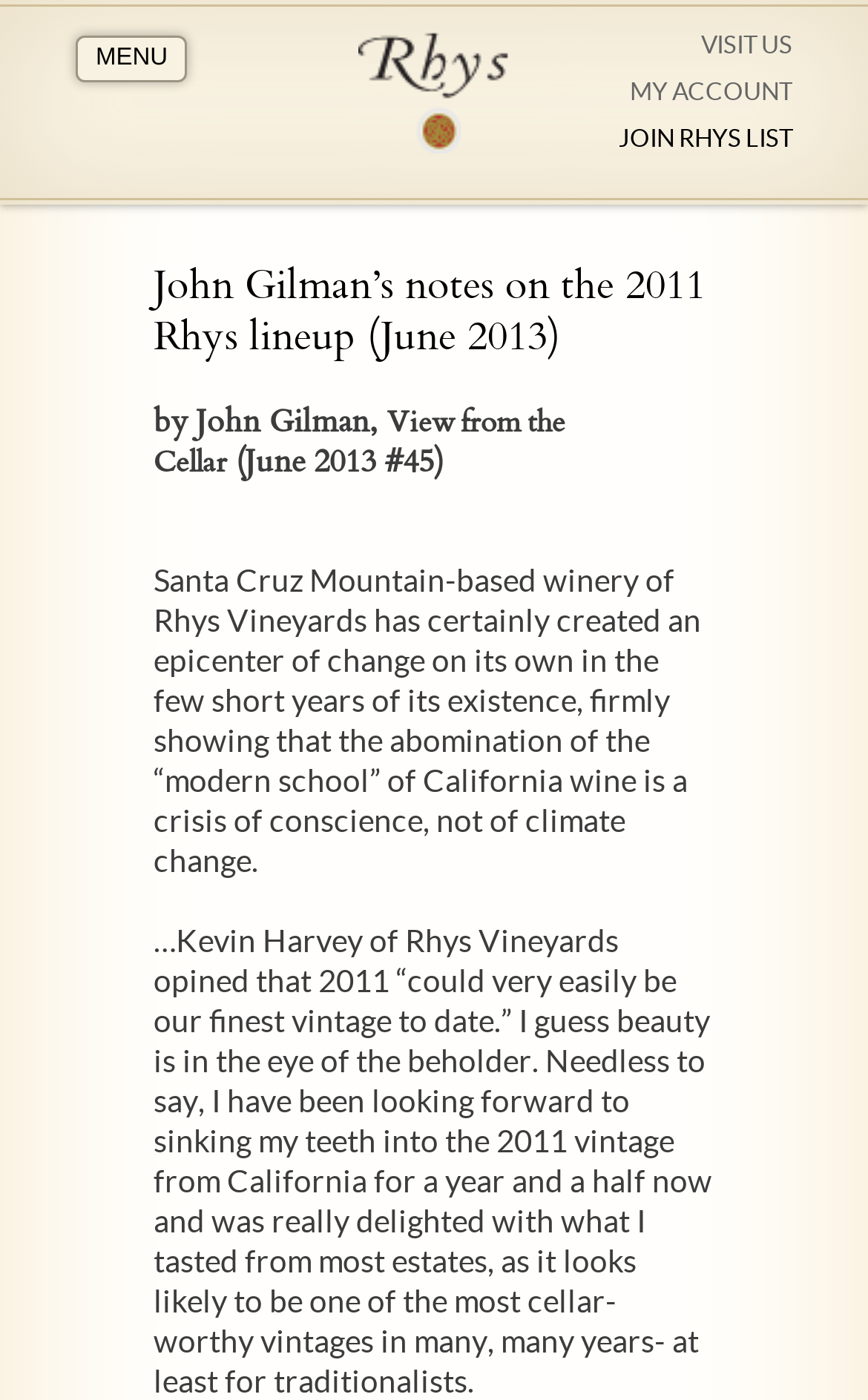Please predict the bounding box coordinates (top-left x, top-left y, bottom-right x, bottom-right y) for the UI element in the screenshot that fits the description: Join Rhys List

[0.713, 0.083, 0.913, 0.116]